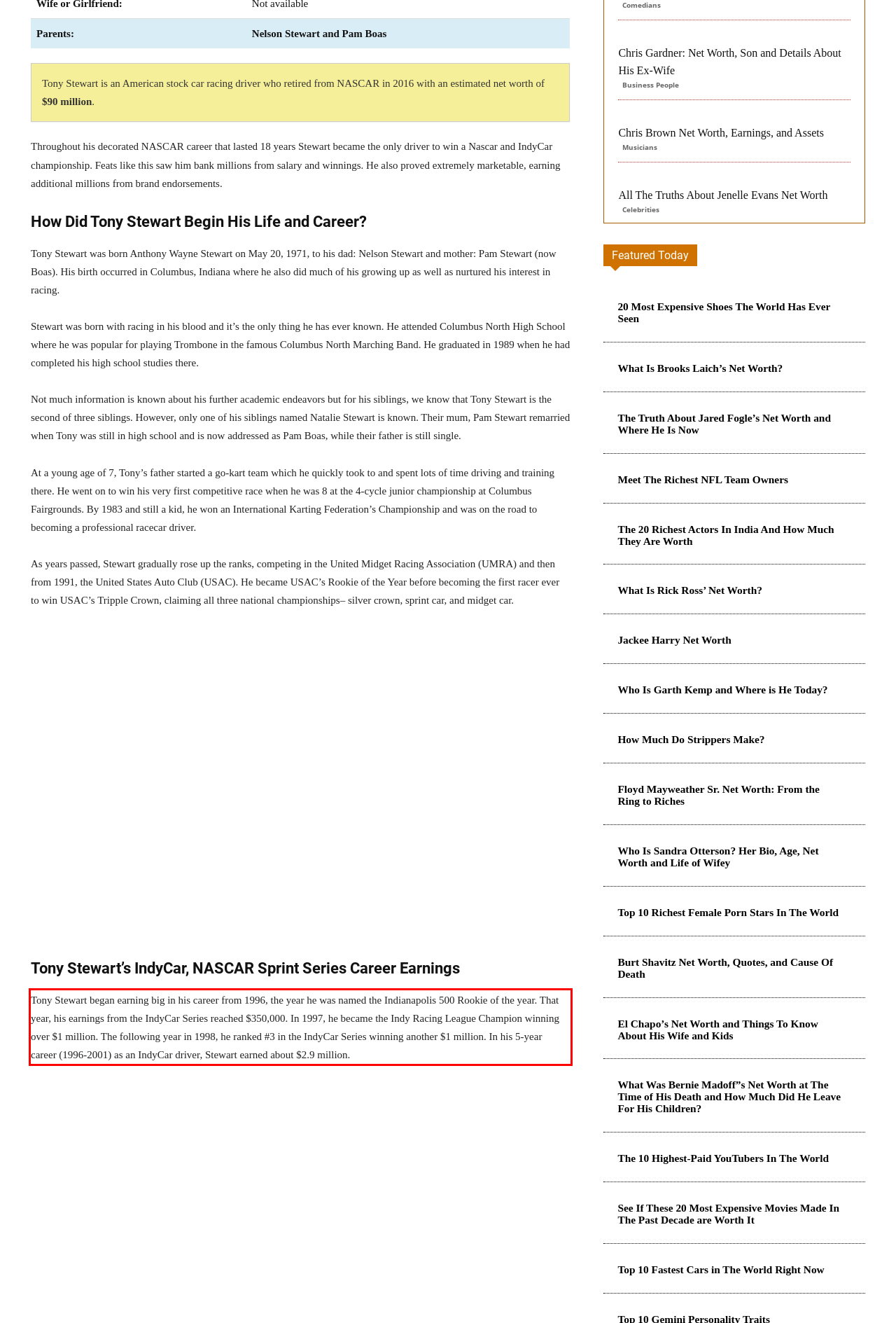Please examine the webpage screenshot containing a red bounding box and use OCR to recognize and output the text inside the red bounding box.

Tony Stewart began earning big in his career from 1996, the year he was named the Indianapolis 500 Rookie of the year. That year, his earnings from the IndyCar Series reached $350,000. In 1997, he became the Indy Racing League Champion winning over $1 million. The following year in 1998, he ranked #3 in the IndyCar Series winning another $1 million. In his 5-year career (1996-2001) as an IndyCar driver, Stewart earned about $2.9 million.